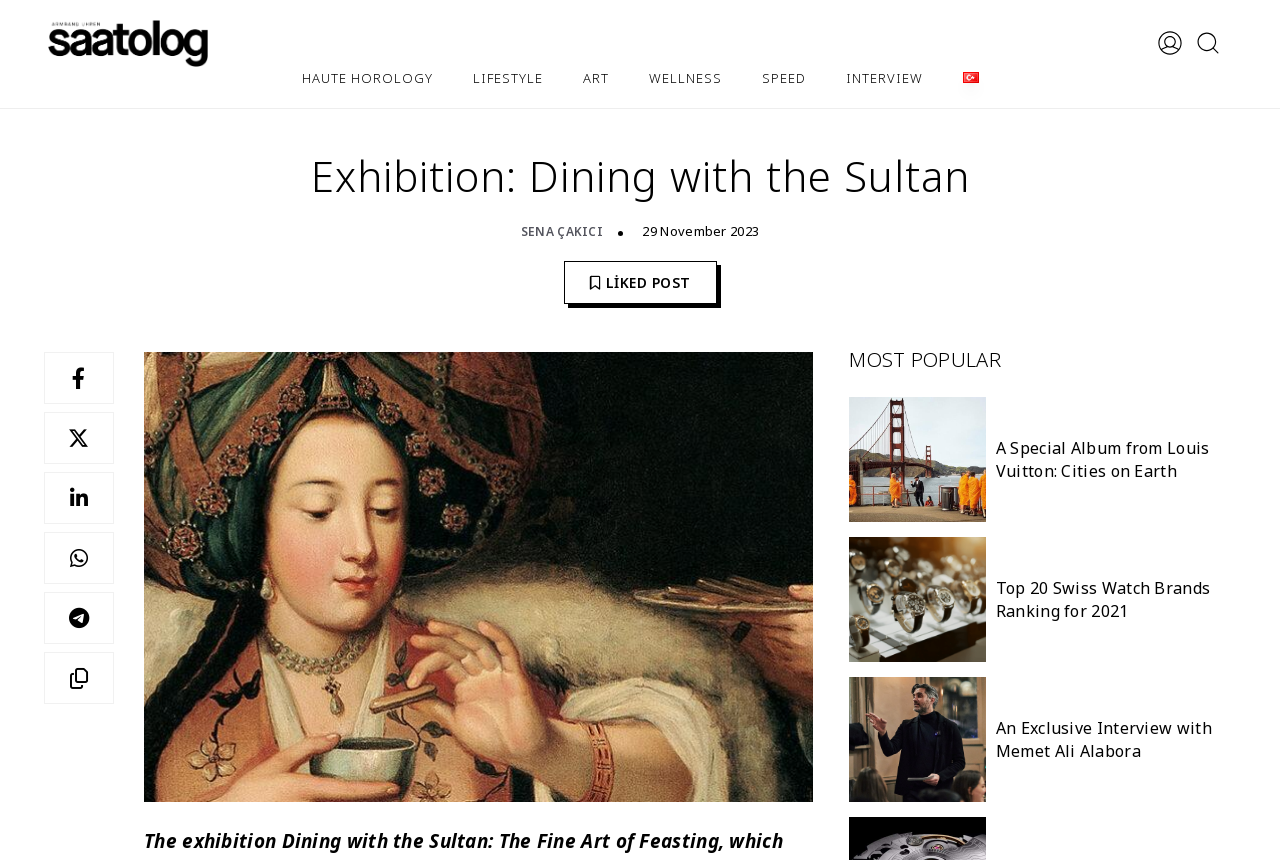Extract the bounding box coordinates of the UI element described: "Liked Post". Provide the coordinates in the format [left, top, right, bottom] with values ranging from 0 to 1.

[0.439, 0.244, 0.561, 0.294]